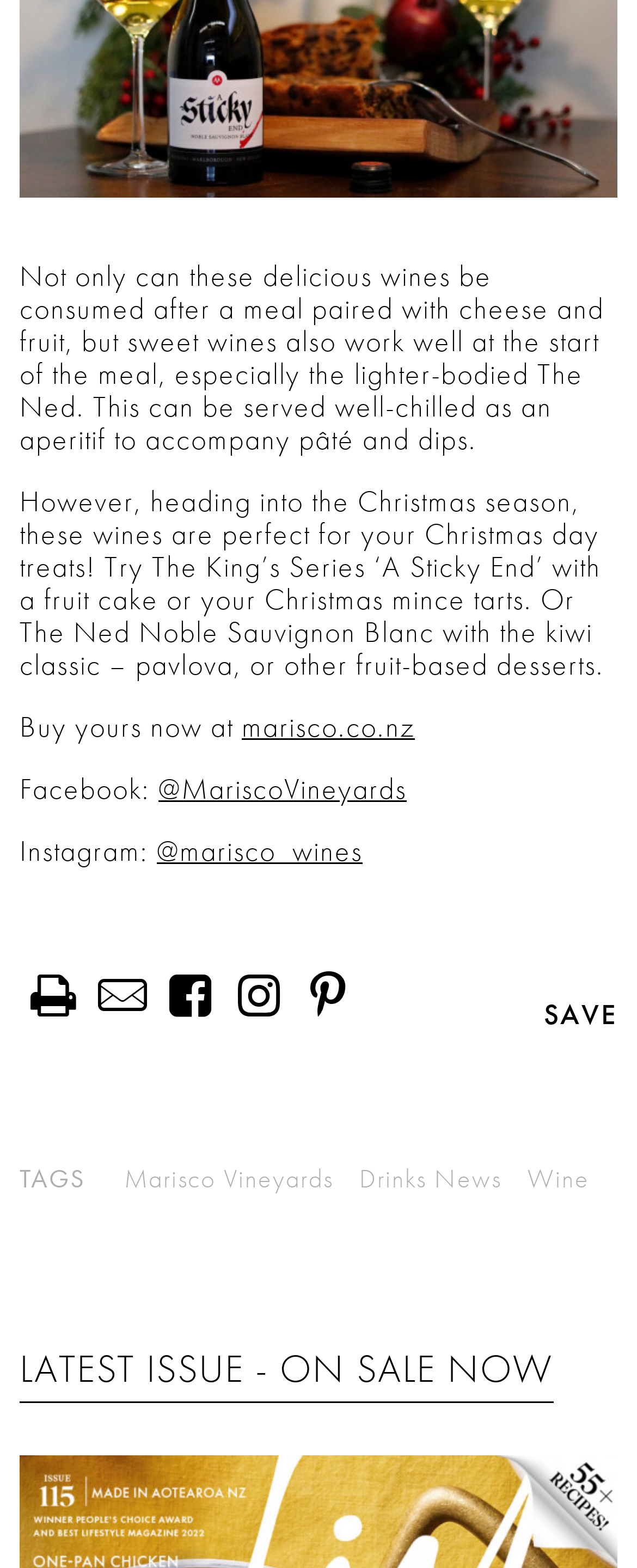Provide the bounding box coordinates of the area you need to click to execute the following instruction: "Save this page".

[0.854, 0.635, 0.969, 0.658]